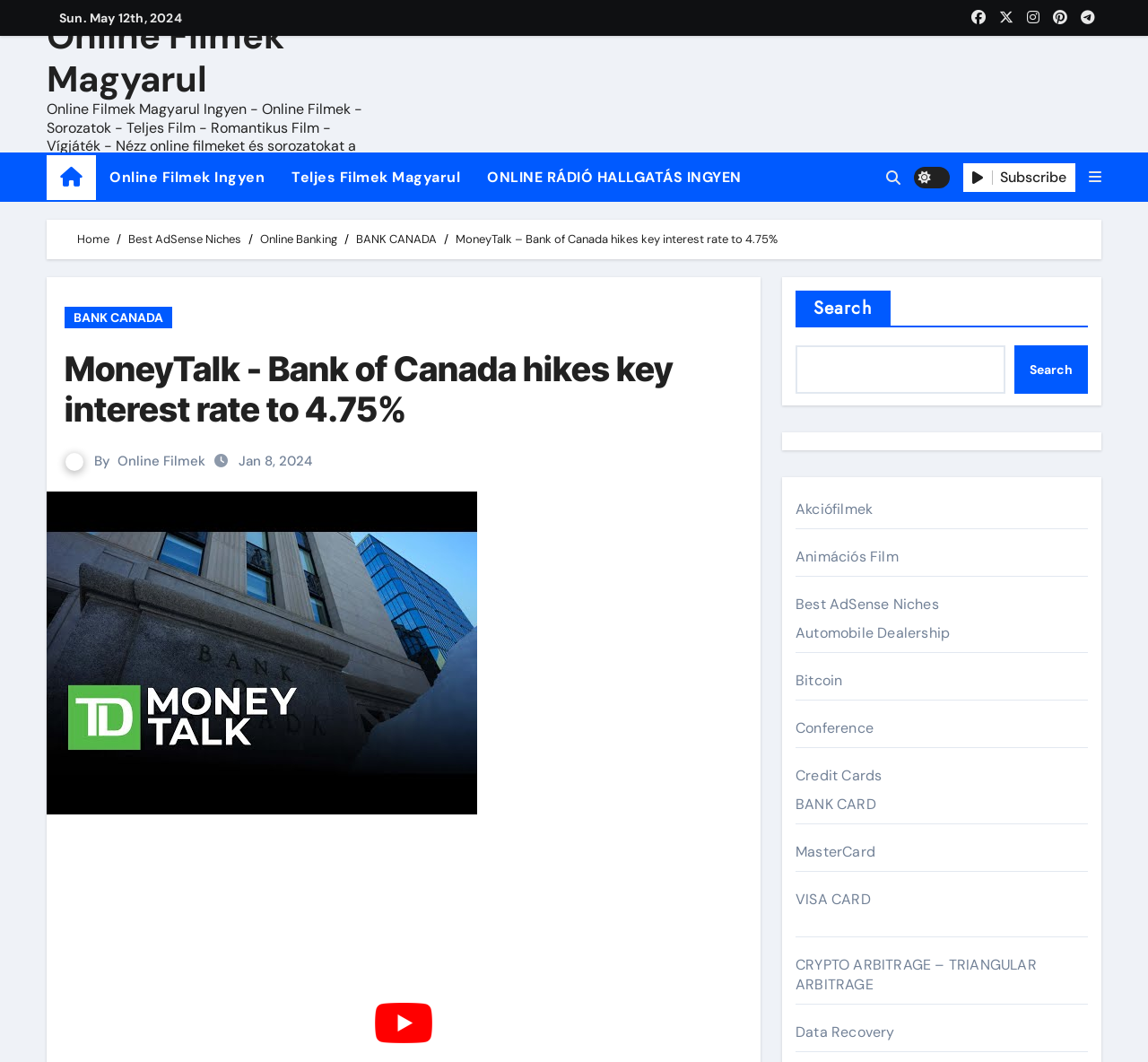Specify the bounding box coordinates of the area that needs to be clicked to achieve the following instruction: "Subscribe to BNN Bloomberg".

[0.839, 0.154, 0.937, 0.181]